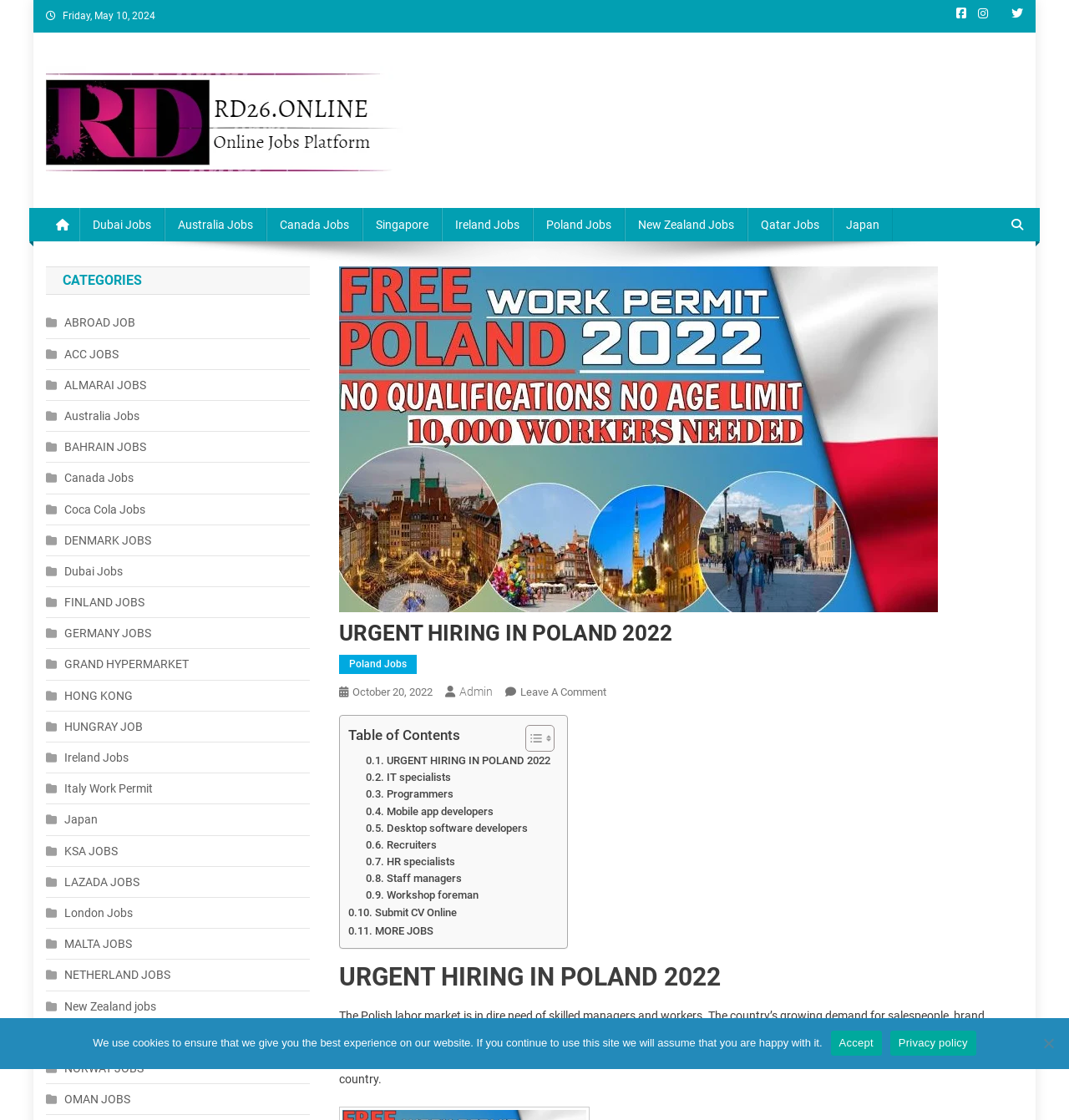What is the date displayed on the top of the webpage?
Refer to the image and give a detailed answer to the query.

I found the date by looking at the top of the webpage, where I saw a static text element with the content 'Friday, May 10, 2024'.